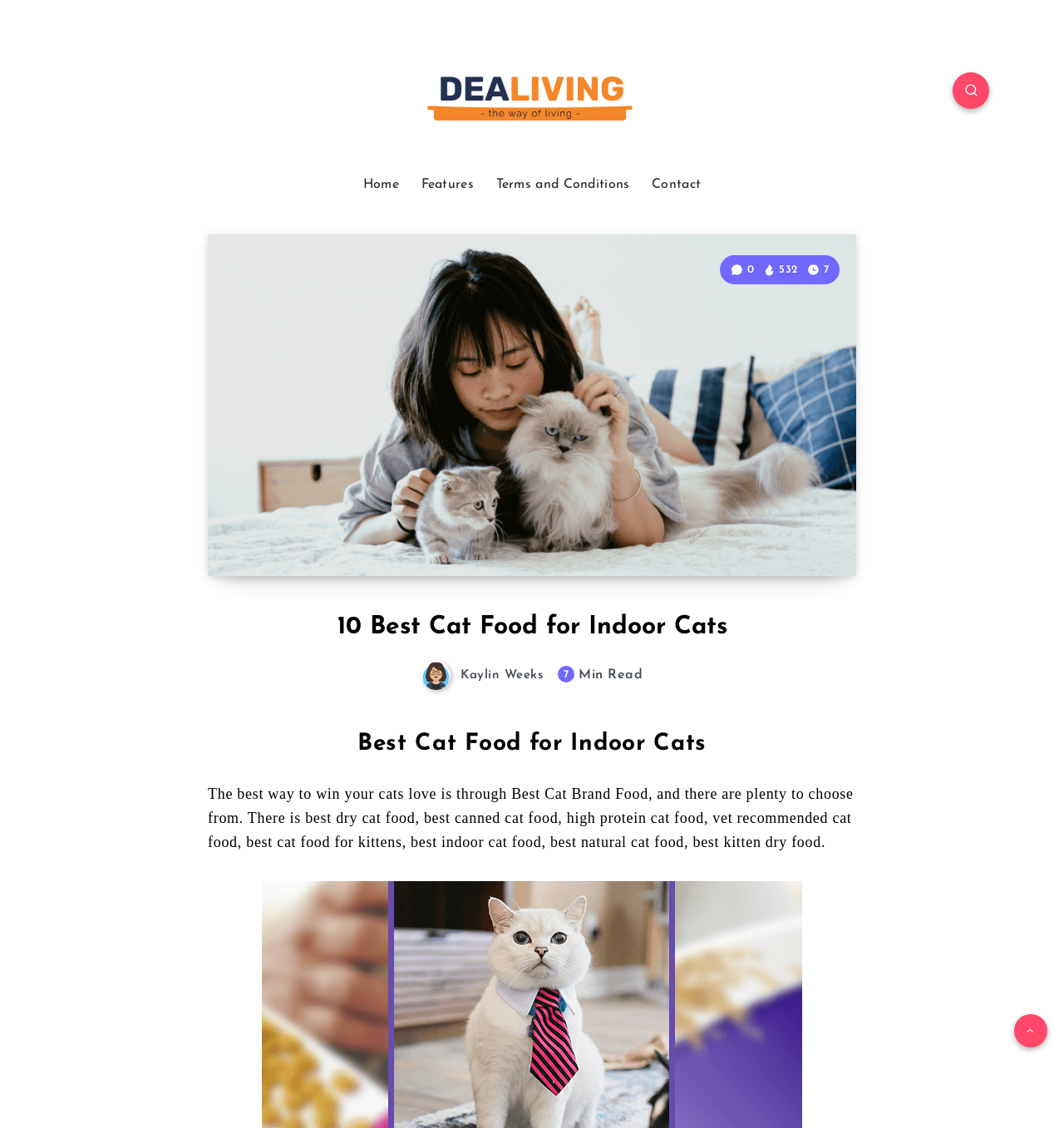Provide the bounding box coordinates for the area that should be clicked to complete the instruction: "contact us".

[0.612, 0.156, 0.659, 0.171]